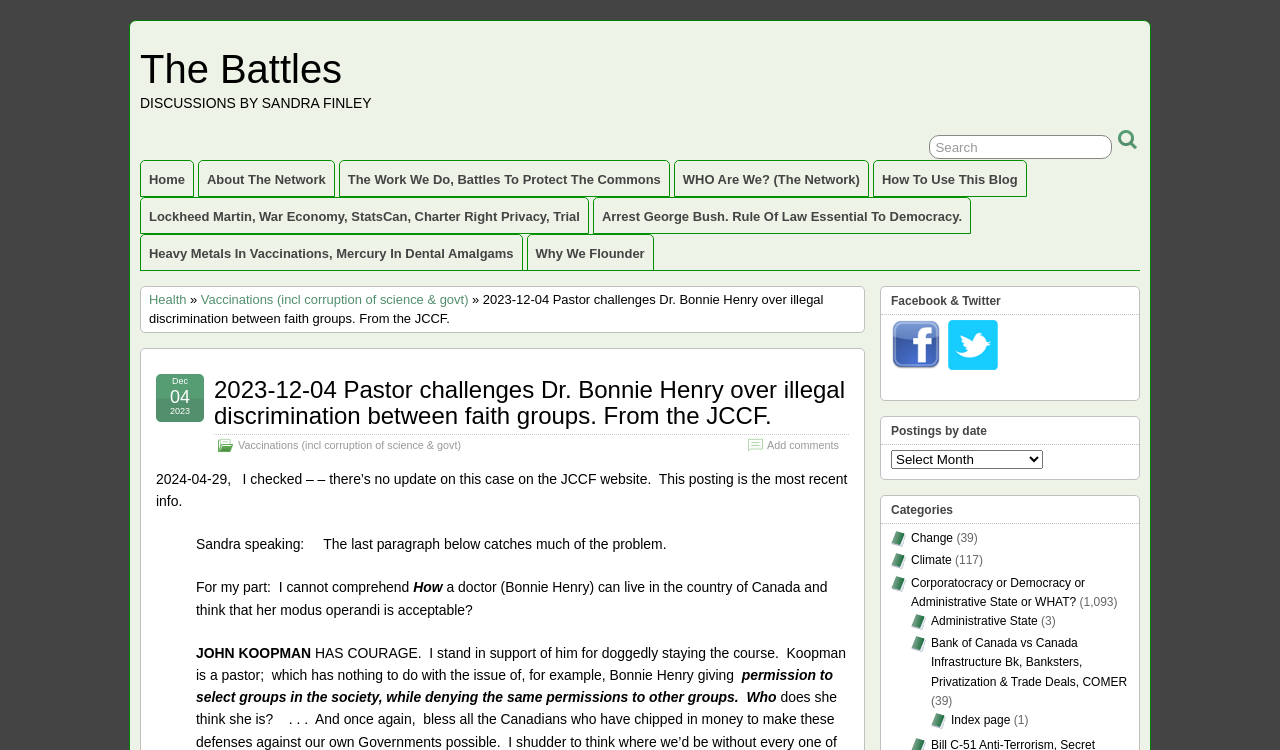Please determine the bounding box coordinates of the clickable area required to carry out the following instruction: "Go to the home page". The coordinates must be four float numbers between 0 and 1, represented as [left, top, right, bottom].

[0.11, 0.214, 0.151, 0.261]